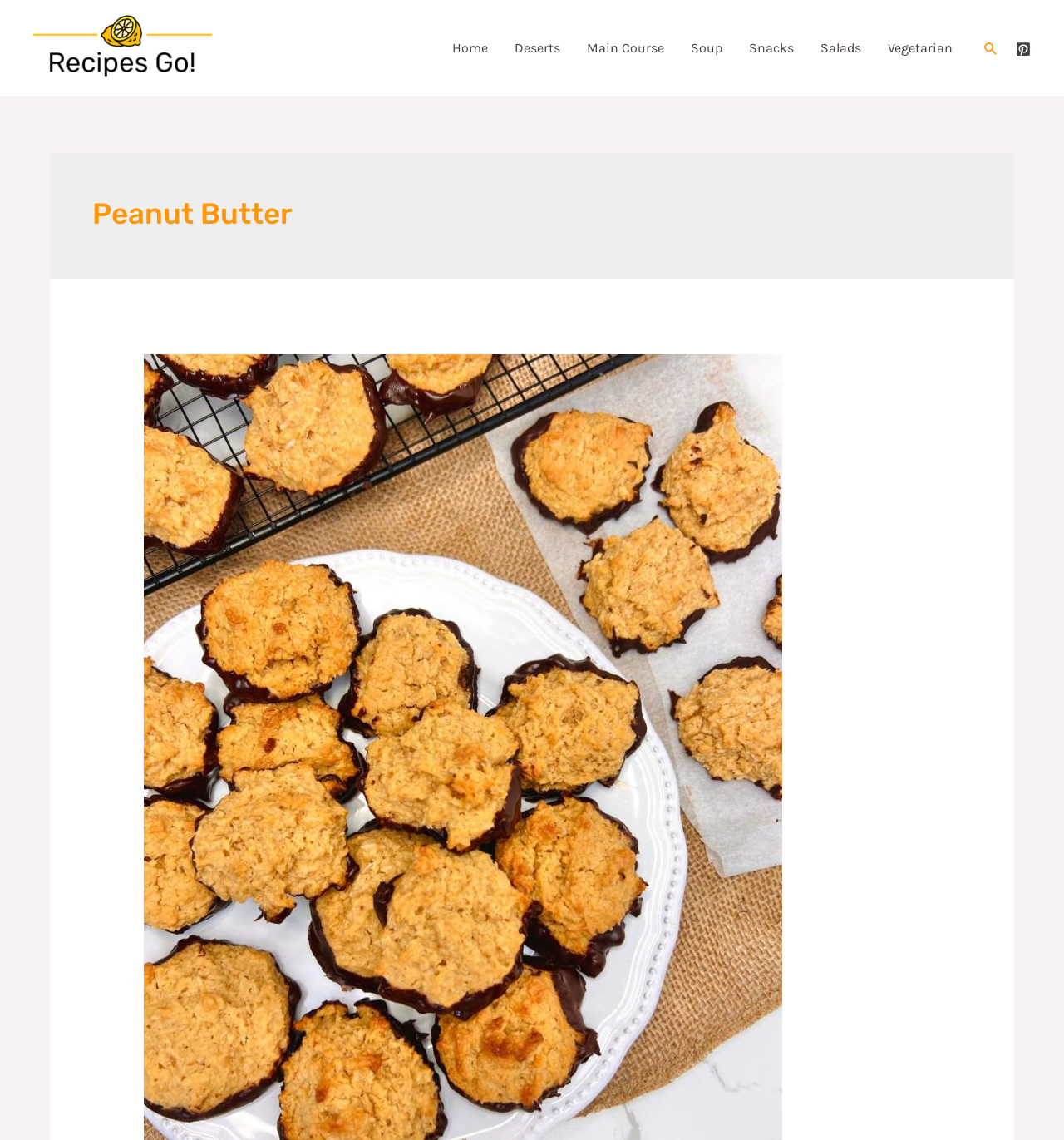Analyze the image and give a detailed response to the question:
How many images are present on the webpage?

After analyzing the webpage, I can see that there are two images present, one is the 'Recipes Go' image and the other is the Pinterest image.